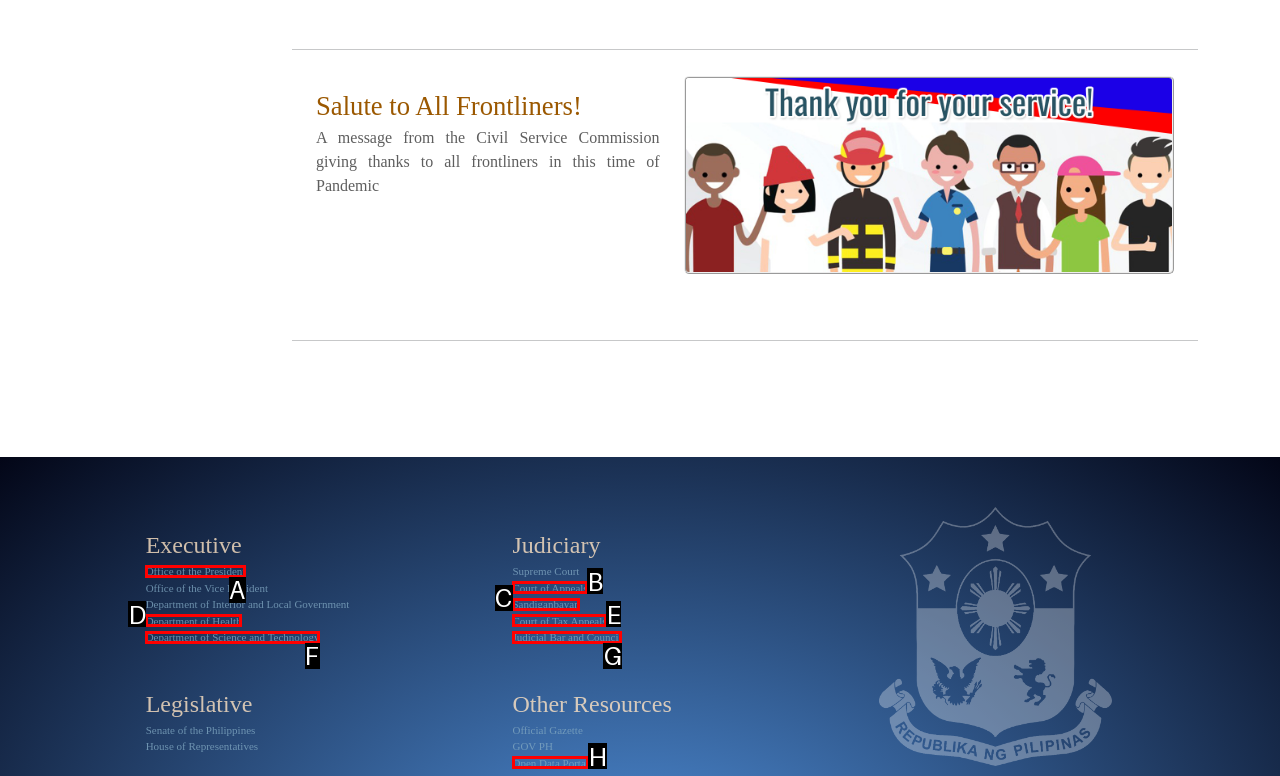Given the description: Department of Science and Technology
Identify the letter of the matching UI element from the options.

F